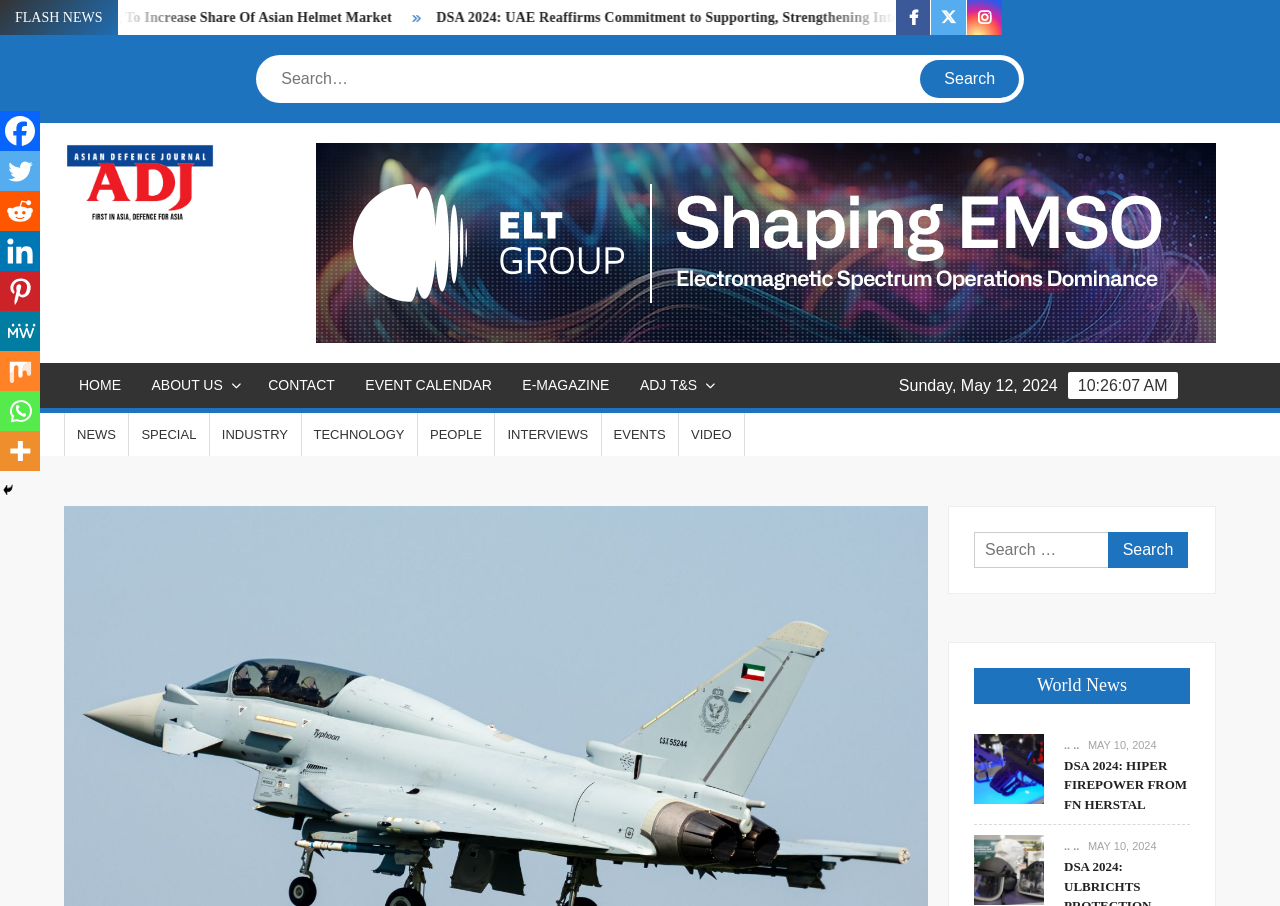Create a detailed summary of all the visual and textual information on the webpage.

The webpage is a news article page from the Asian Defence Journal. At the top, there is a heading "FLASH NEWS" followed by a link to an article titled "DSA 2024: UAE Reaffirms Commitment to Supporting, Strengthening International Co-operation". 

To the right of the FLASH NEWS heading, there is a social navigation section with links to Facebook, Twitter, and Instagram. Below this, there is a search bar with a search button. 

On the left side of the page, there is a navigation menu with links to "HOME", "ABOUT US", "CONTACT", "EVENT CALENDAR", "E-MAGAZINE", and "ADJ T&S". 

Above the main content area, there is a secondary navigation menu with links to "NEWS", "SPECIAL", "INDUSTRY", "TECHNOLOGY", "PEOPLE", "INTERVIEWS", "EVENTS", and "VIDEO". 

The main content area is divided into two sections. On the left, there is an article with a heading "World News" followed by a list of news articles, including "DSA 2024: Hiper Firepower From FN Herstal" and "DSA 2024: Ulbrichts Protection Looking To Increase Share Of Asian Helmet Market". Each article has a link to read more and a timestamp indicating when it was published. 

On the right side of the main content area, there is a search bar with a search button. Below this, there is a section with links to share the article on various social media platforms, including Facebook, Twitter, Reddit, and more.